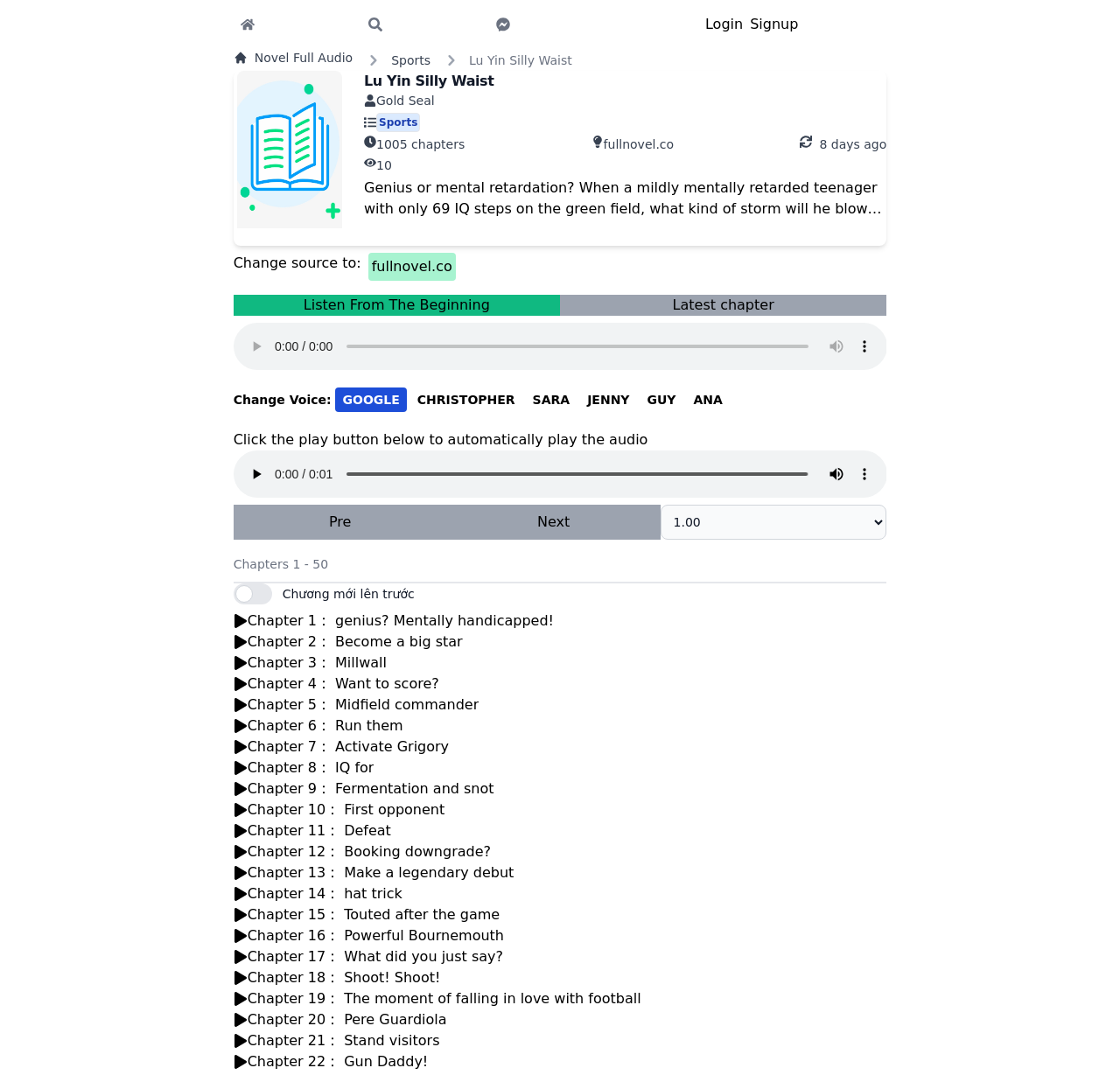Locate the bounding box coordinates of the region to be clicked to comply with the following instruction: "Click the play button to start the audio". The coordinates must be four float numbers between 0 and 1, in the form [left, top, right, bottom].

[0.216, 0.428, 0.241, 0.454]